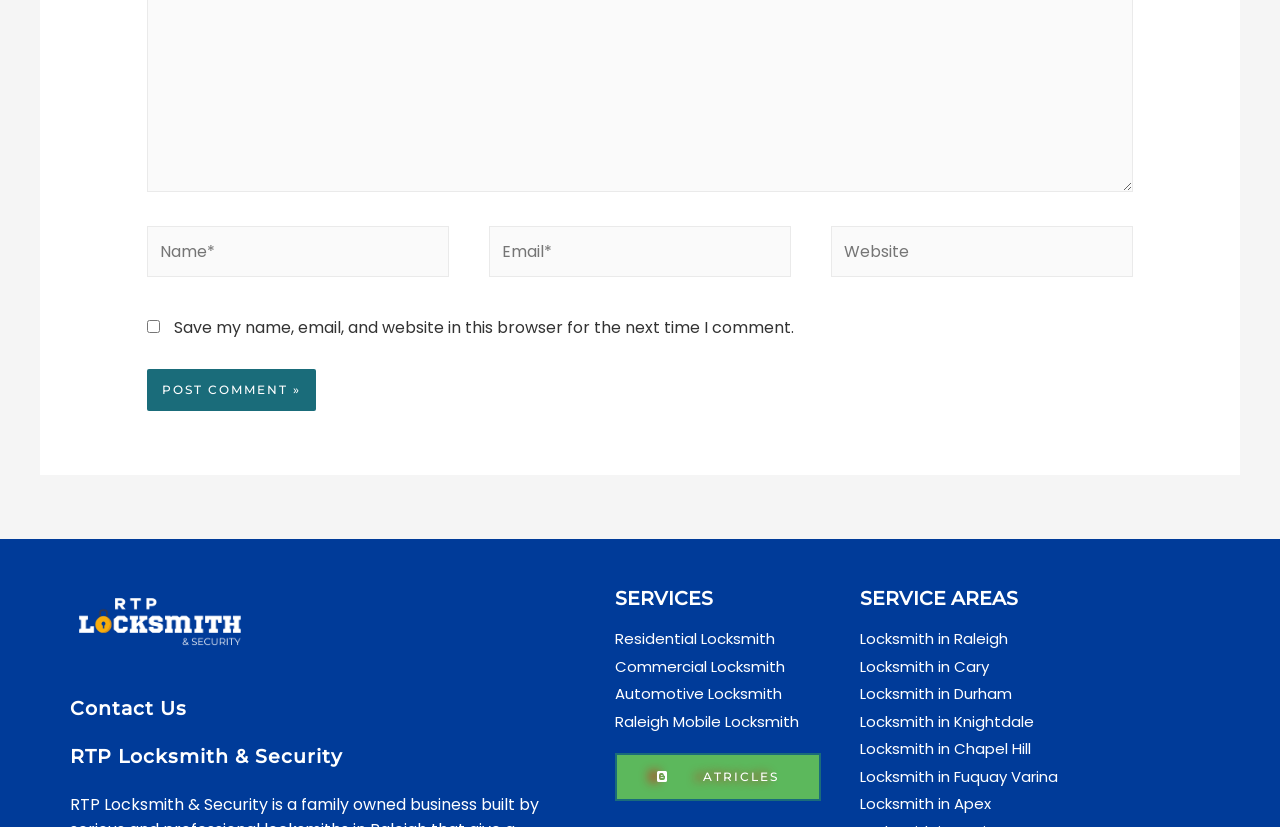Please determine the bounding box coordinates of the element to click in order to execute the following instruction: "Enter your website". The coordinates should be four float numbers between 0 and 1, specified as [left, top, right, bottom].

[0.649, 0.273, 0.885, 0.335]